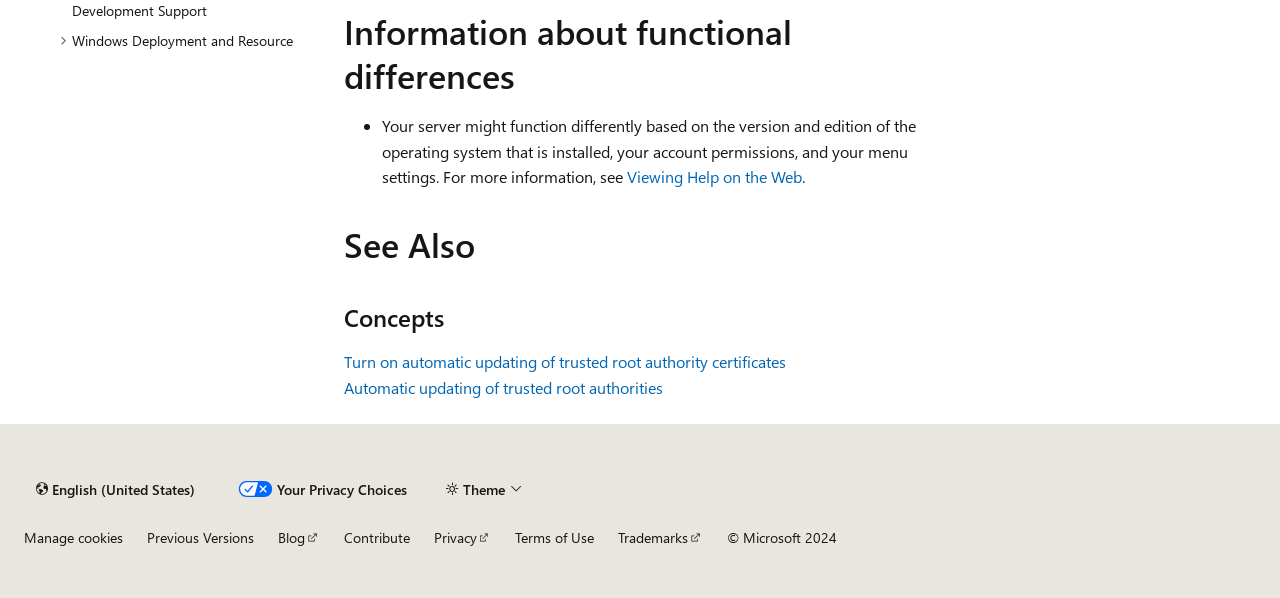What is the copyright information at the bottom of the page?
Answer with a single word or phrase, using the screenshot for reference.

2024 Microsoft